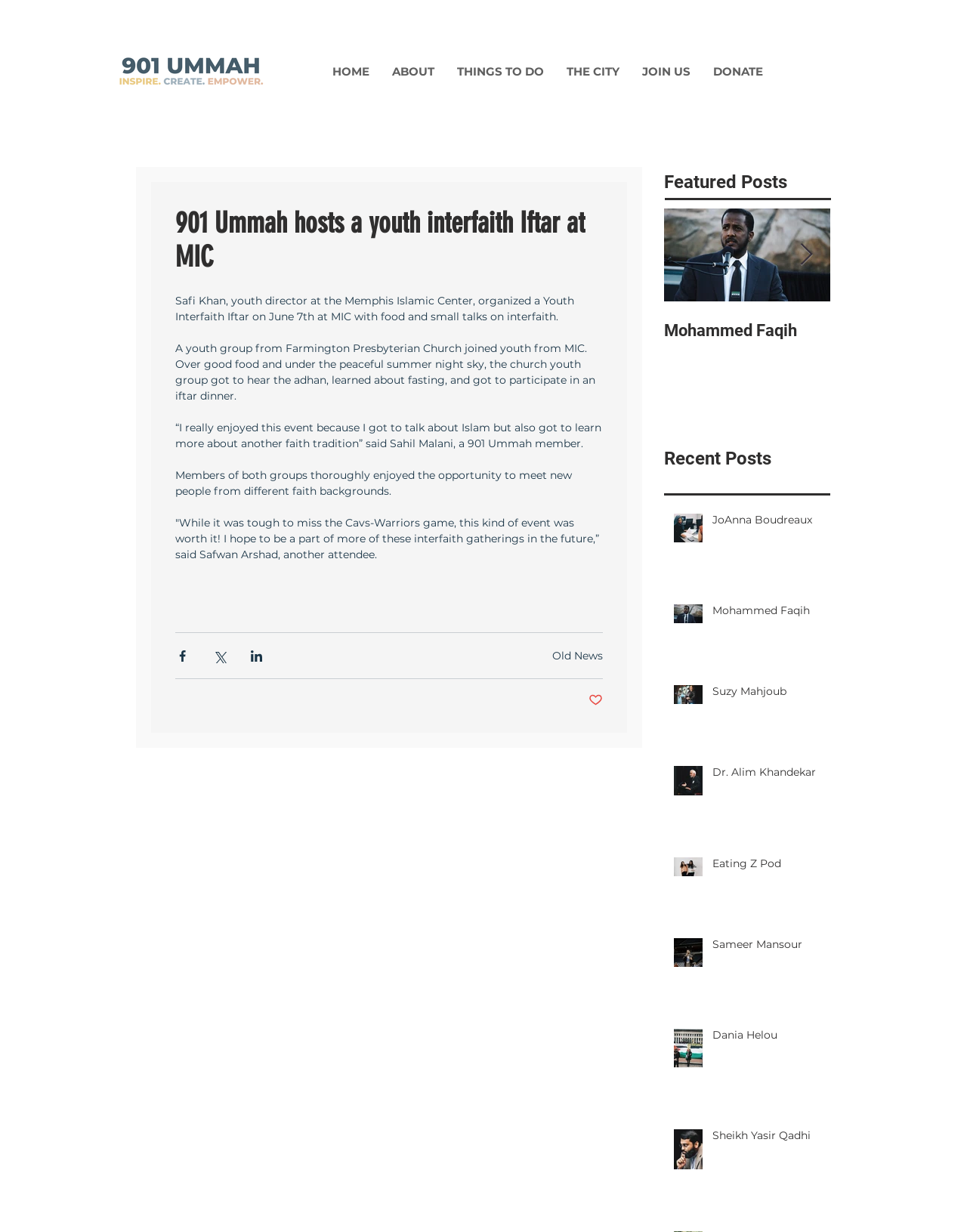Kindly provide the bounding box coordinates of the section you need to click on to fulfill the given instruction: "View the next post".

[0.827, 0.197, 0.841, 0.216]